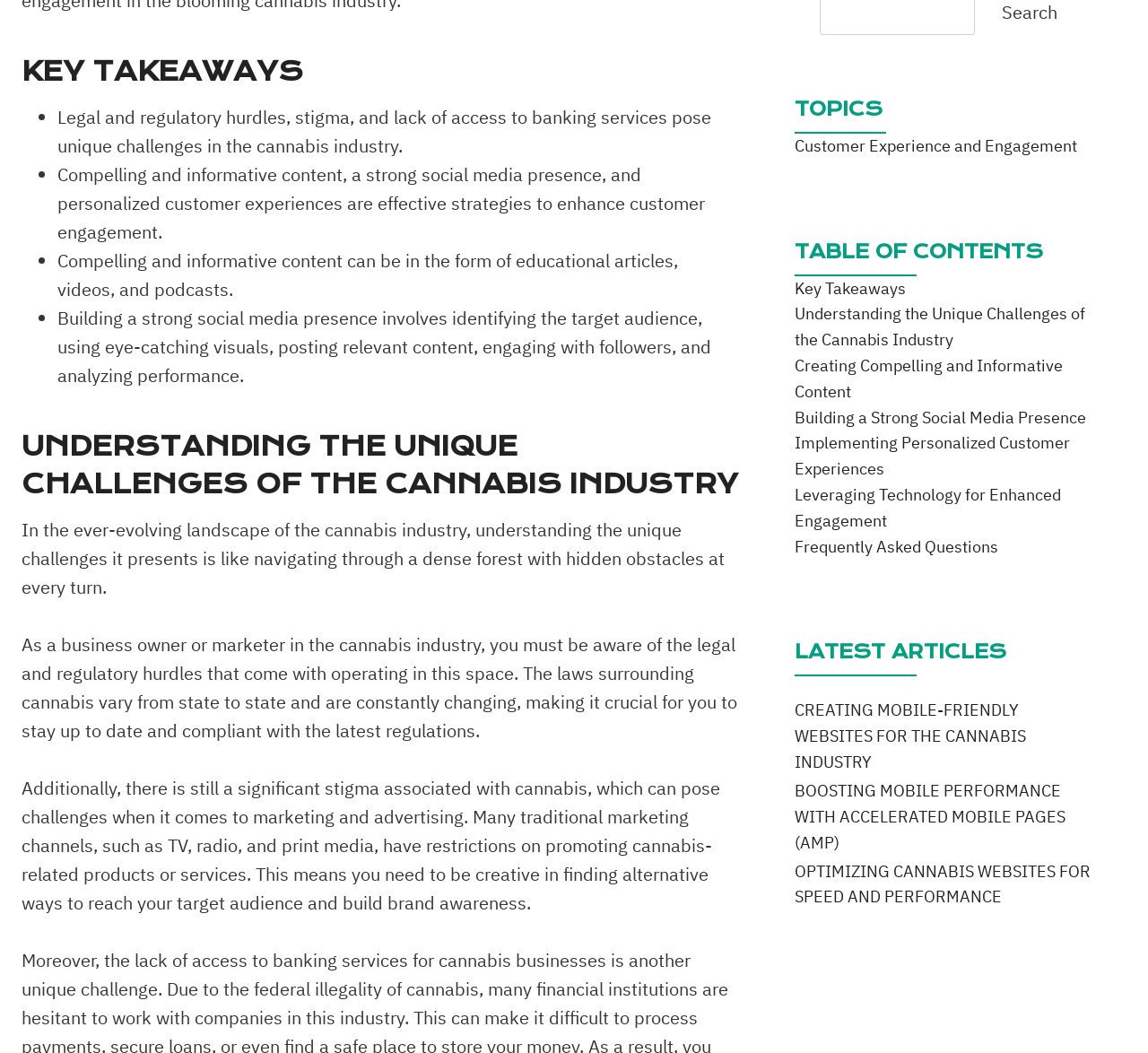Indicate the bounding box coordinates of the clickable region to achieve the following instruction: "Click on 'Customer Experience and Engagement'."

[0.692, 0.129, 0.938, 0.148]